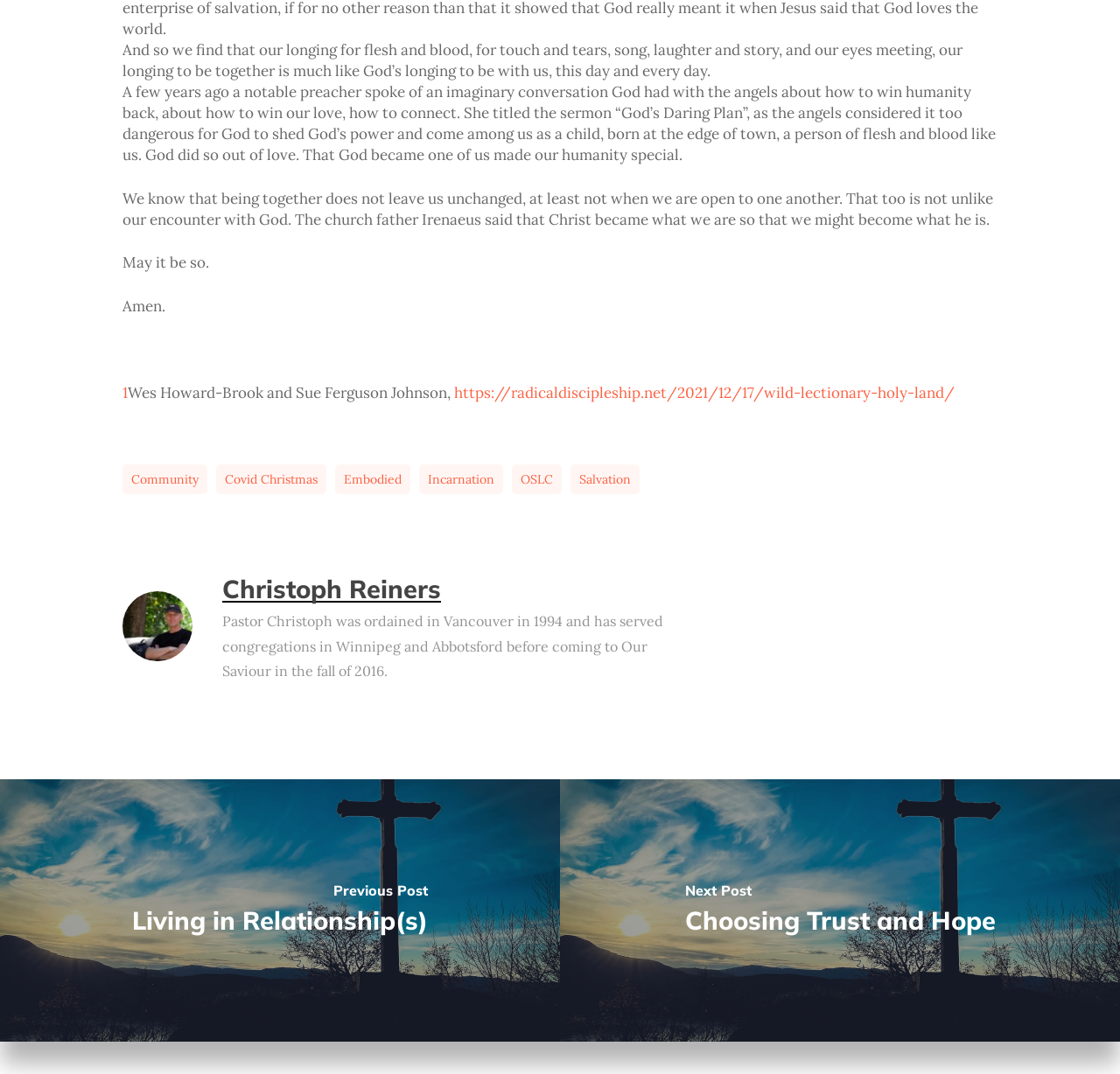What is the theme of the sermon mentioned in the webpage?
Provide a short answer using one word or a brief phrase based on the image.

God's longing to be with us